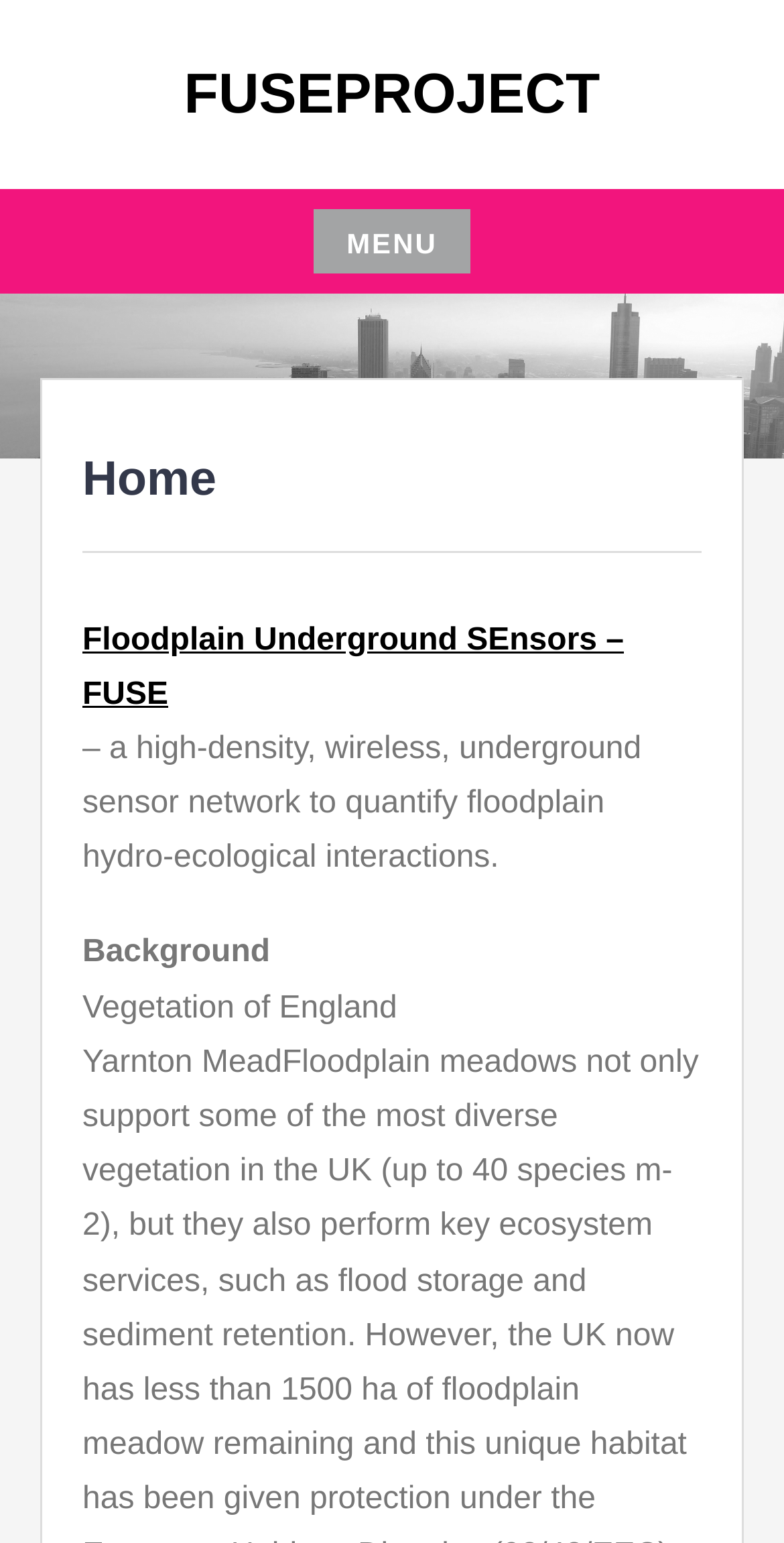Find the bounding box of the element with the following description: "Floodplain Underground SEnsors – FUSE". The coordinates must be four float numbers between 0 and 1, formatted as [left, top, right, bottom].

[0.105, 0.403, 0.796, 0.461]